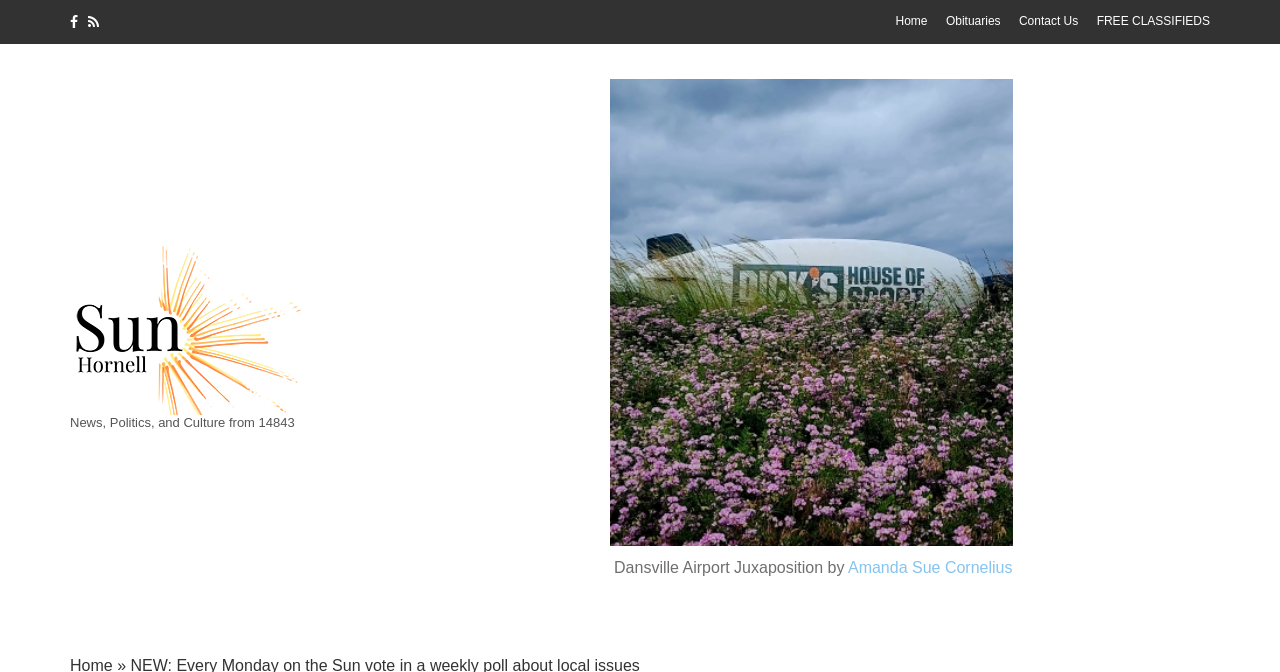What is the name of the newspaper?
Refer to the image and answer the question using a single word or phrase.

The HORNELL SUN